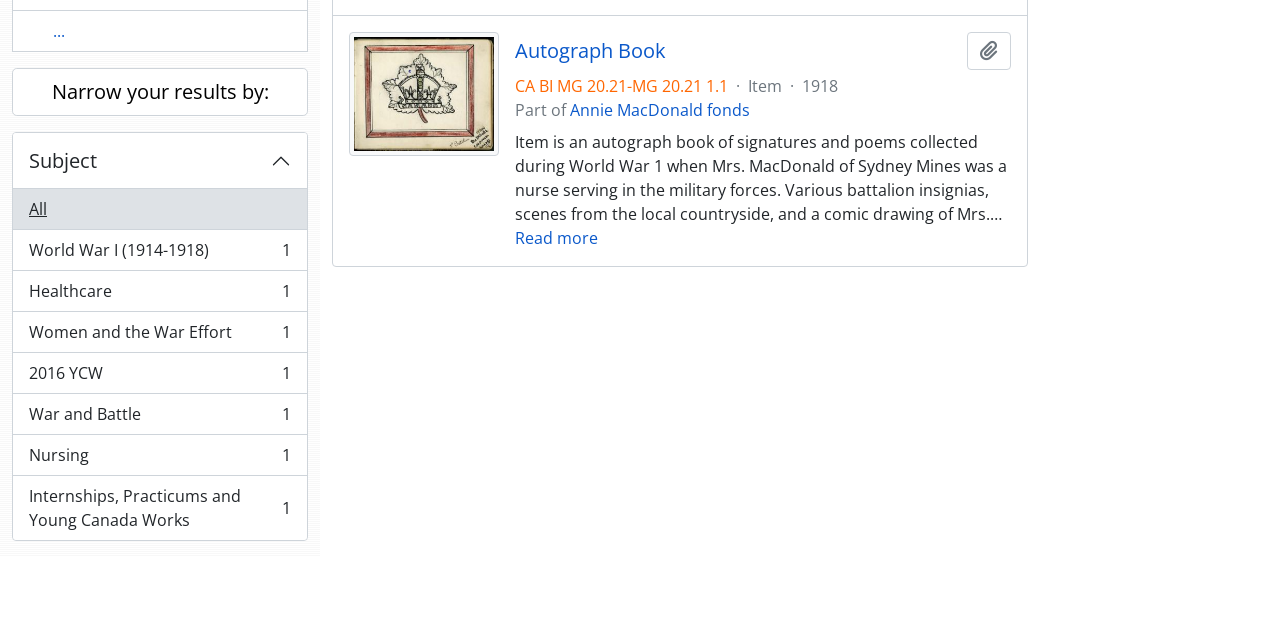Find the bounding box coordinates for the element described here: "Privacy Policy".

None